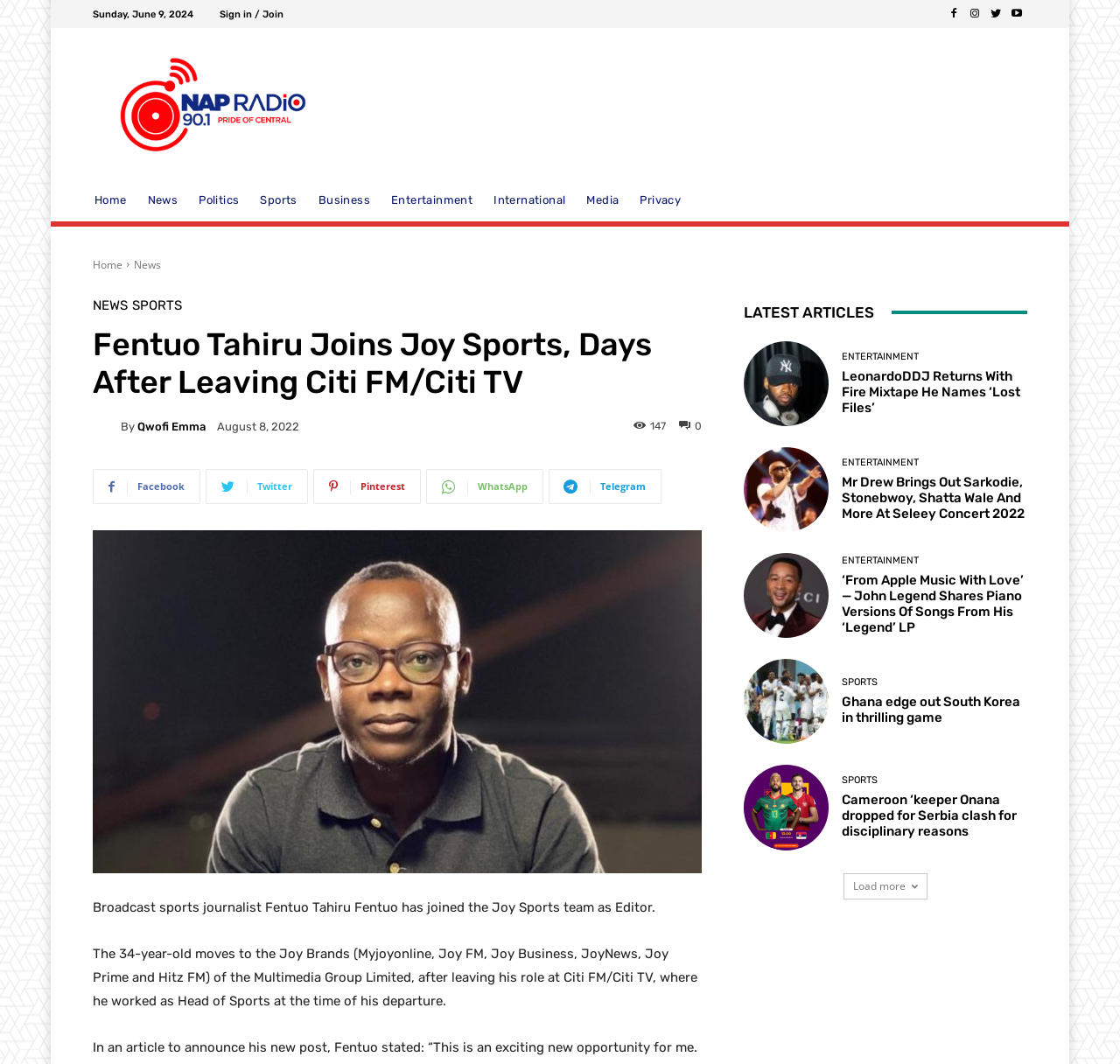Elaborate on the information and visuals displayed on the webpage.

This webpage appears to be a news article page, with a focus on sports journalism. At the top of the page, there is a date "Sunday, June 9, 2024" and a sign-in/join link. To the right of these elements, there are several social media icons, including Facebook, Twitter, and Pinterest.

Below these top elements, there is a navigation menu with links to different sections of the website, including Home, News, Politics, Sports, Business, Entertainment, and International.

The main content of the page is an article about Fentuo Tahiru Fentuo, a broadcast sports journalist who has joined the Joy Sports team as Editor. The article includes a heading, a brief summary, and a longer description of Fentuo's background and new role.

To the right of the article, there is a section with links to other articles, labeled "LATEST ARTICLES". This section includes several links to different articles, each with a heading and a brief summary. The articles appear to be a mix of sports and entertainment news.

At the bottom of the page, there is a "Load more" link, which suggests that there are additional articles or content available on the website.